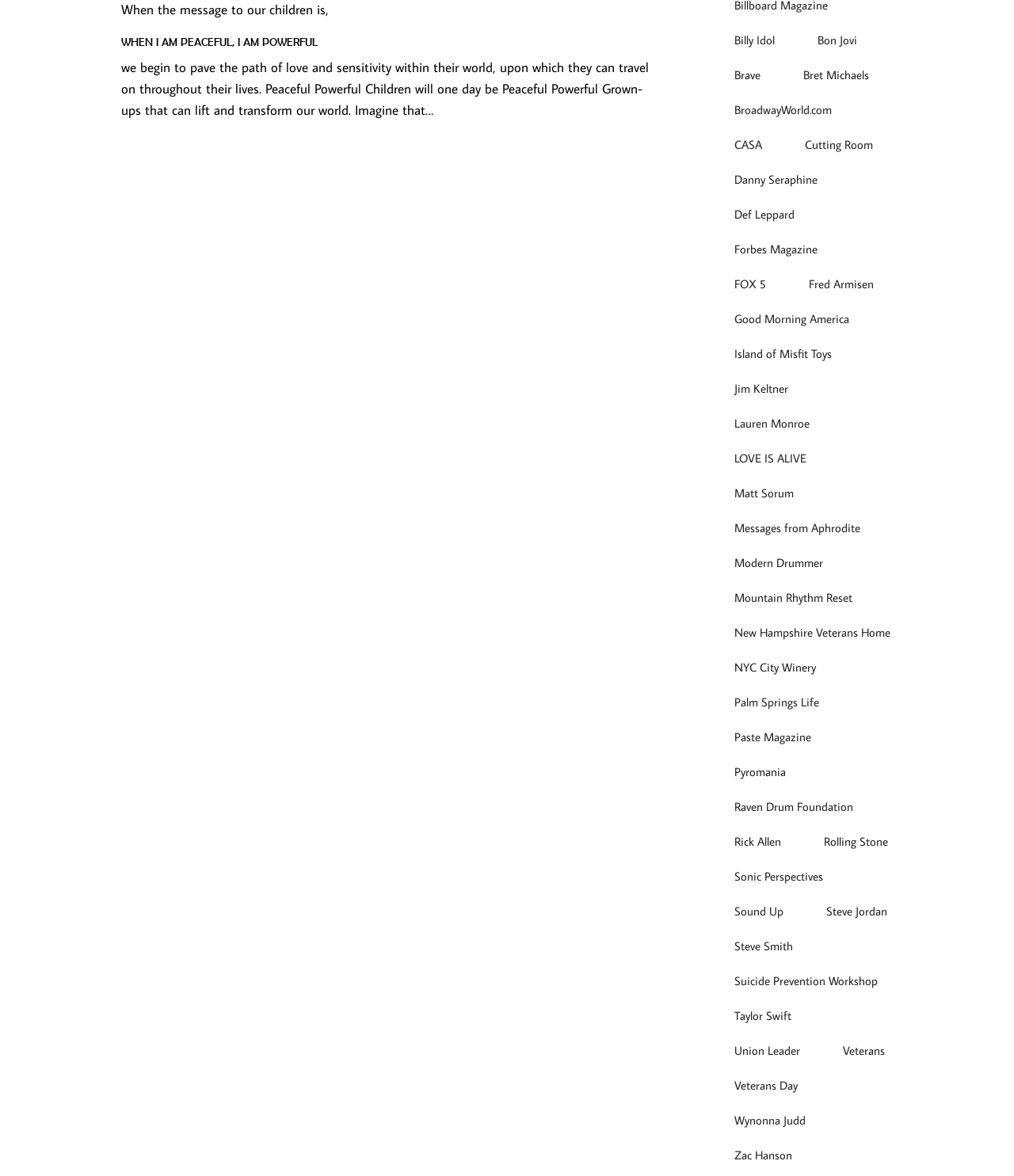Using the given element description, provide the bounding box coordinates (top-left x, top-left y, bottom-right x, bottom-right y) for the corresponding UI element in the screenshot: New Hampshire Veterans Home

[0.707, 0.527, 0.894, 0.549]